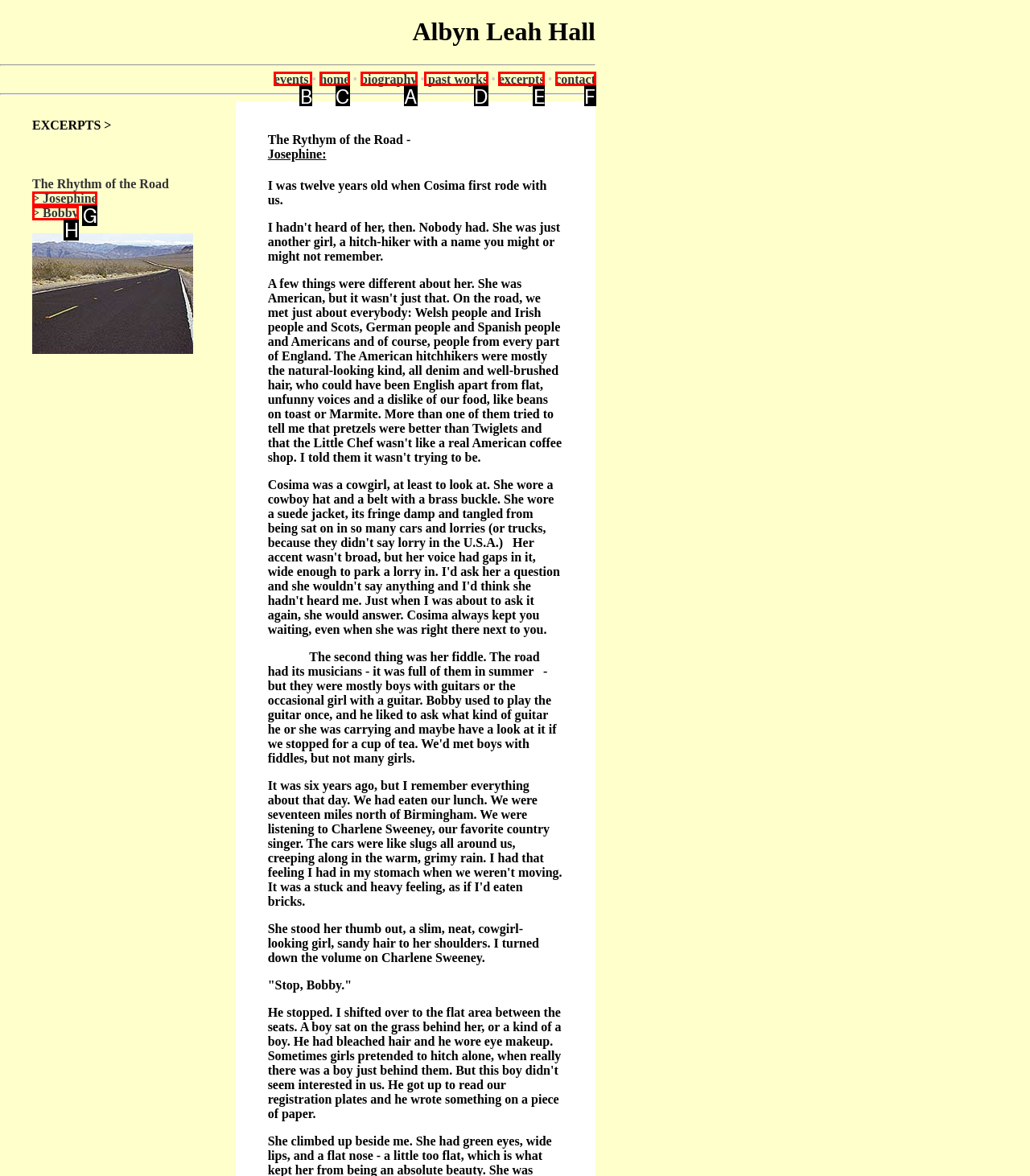Identify the HTML element to click to fulfill this task: go to the 'biography' page
Answer with the letter from the given choices.

A